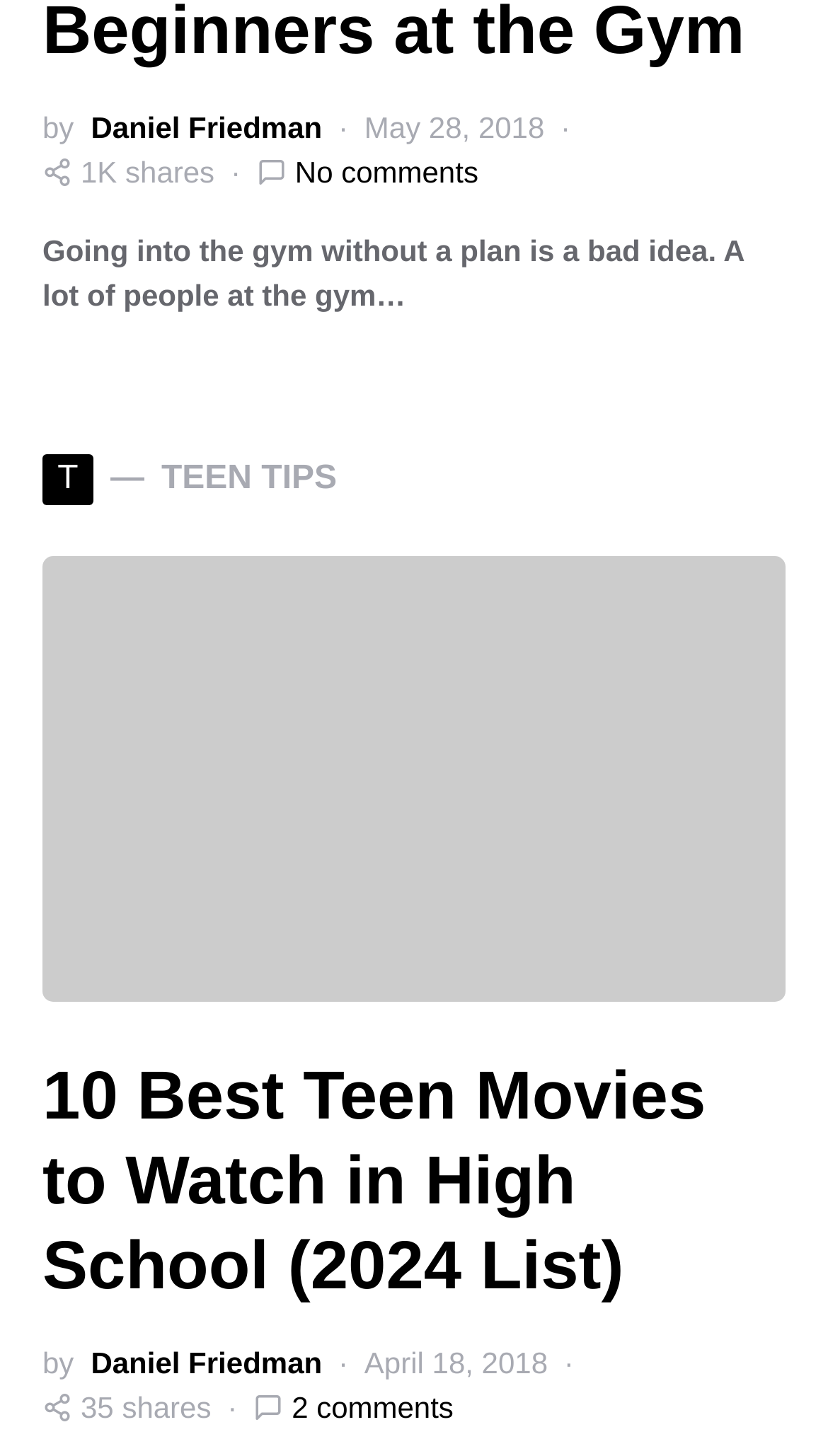Identify the coordinates of the bounding box for the element described below: "parent_node: READ MORE". Return the coordinates as four float numbers between 0 and 1: [left, top, right, bottom].

[0.051, 0.382, 0.949, 0.688]